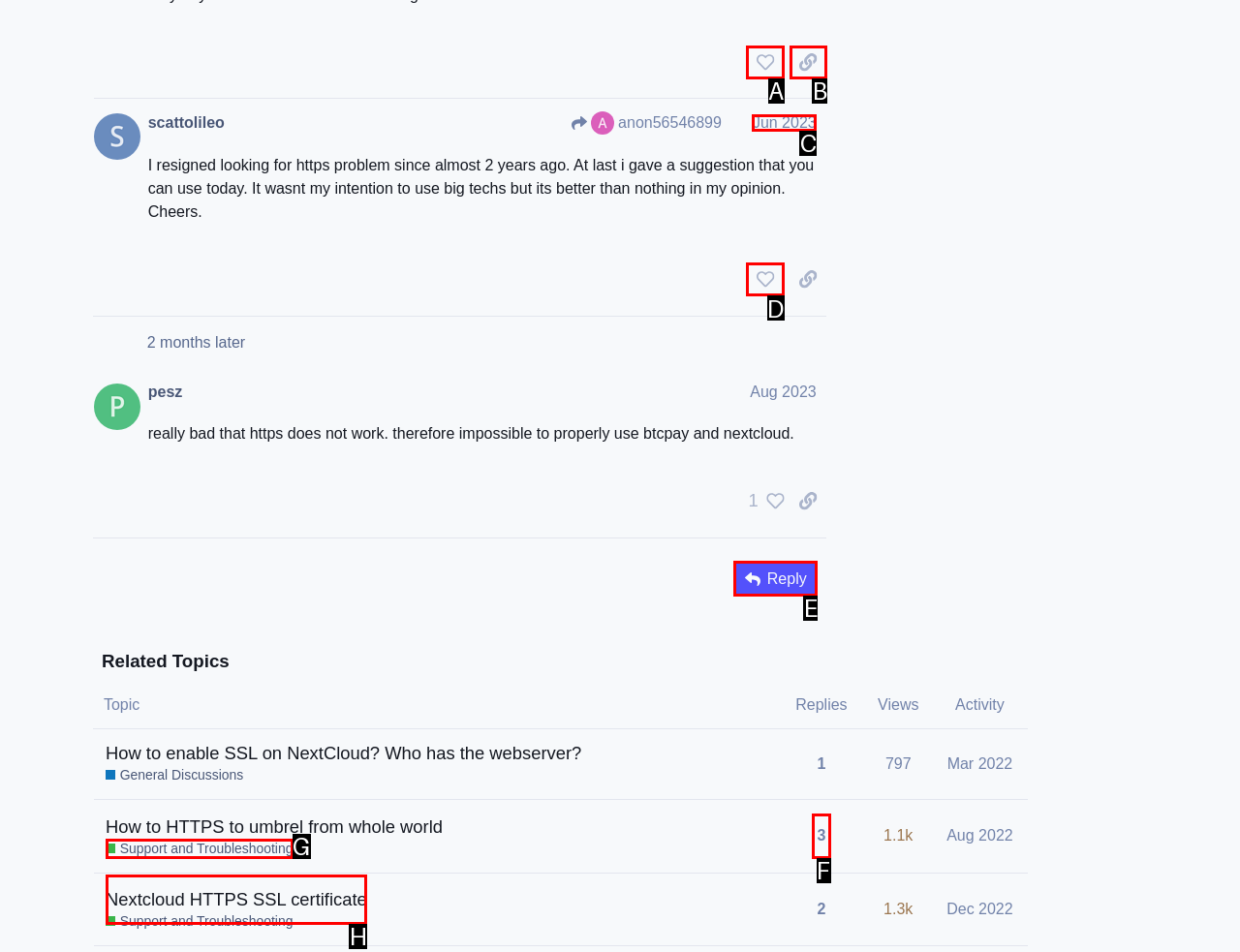Select the proper UI element to click in order to perform the following task: reply to the post. Indicate your choice with the letter of the appropriate option.

E